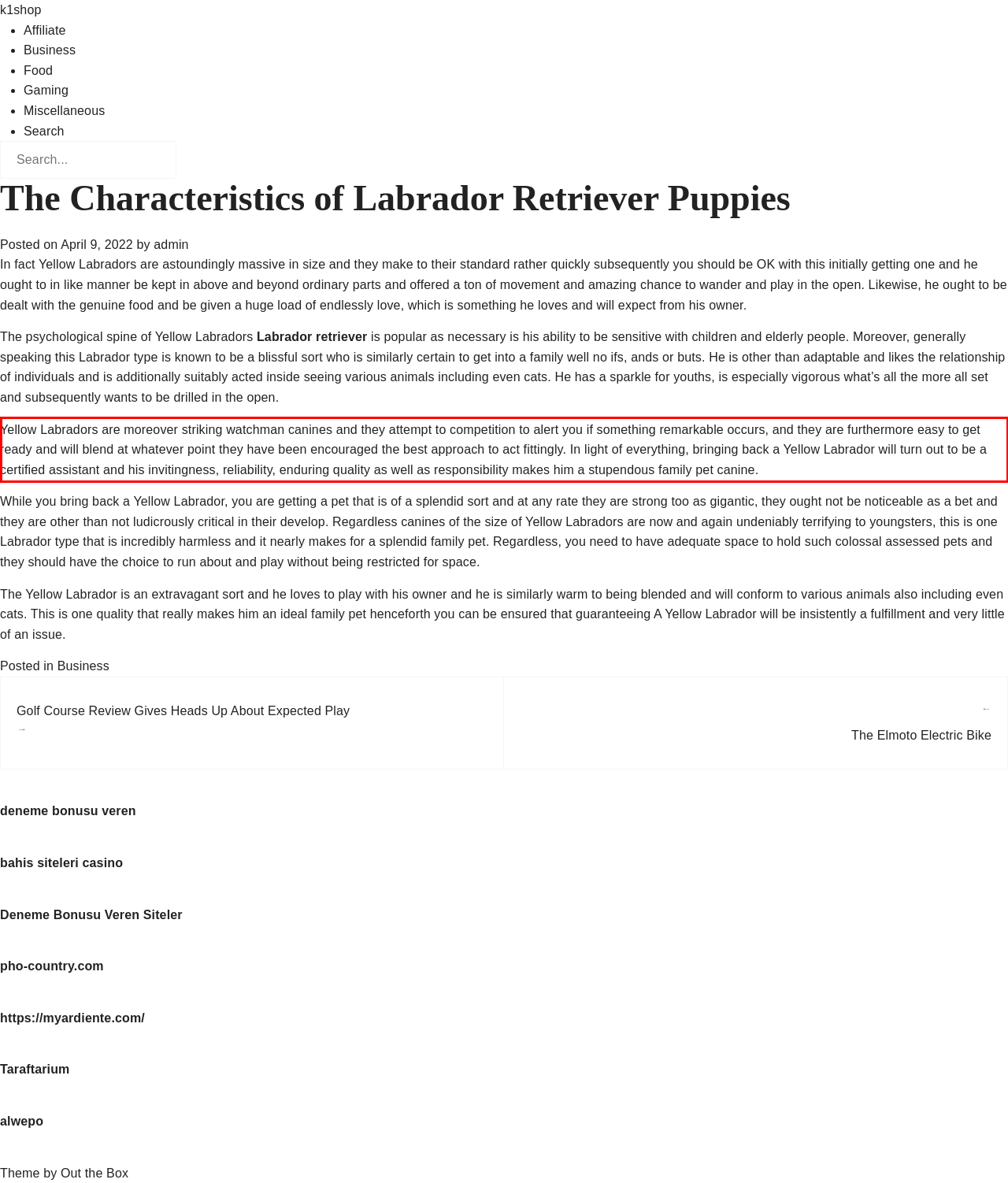You are given a screenshot of a webpage with a UI element highlighted by a red bounding box. Please perform OCR on the text content within this red bounding box.

Yellow Labradors are moreover striking watchman canines and they attempt to competition to alert you if something remarkable occurs, and they are furthermore easy to get ready and will blend at whatever point they have been encouraged the best approach to act fittingly. In light of everything, bringing back a Yellow Labrador will turn out to be a certified assistant and his invitingness, reliability, enduring quality as well as responsibility makes him a stupendous family pet canine.